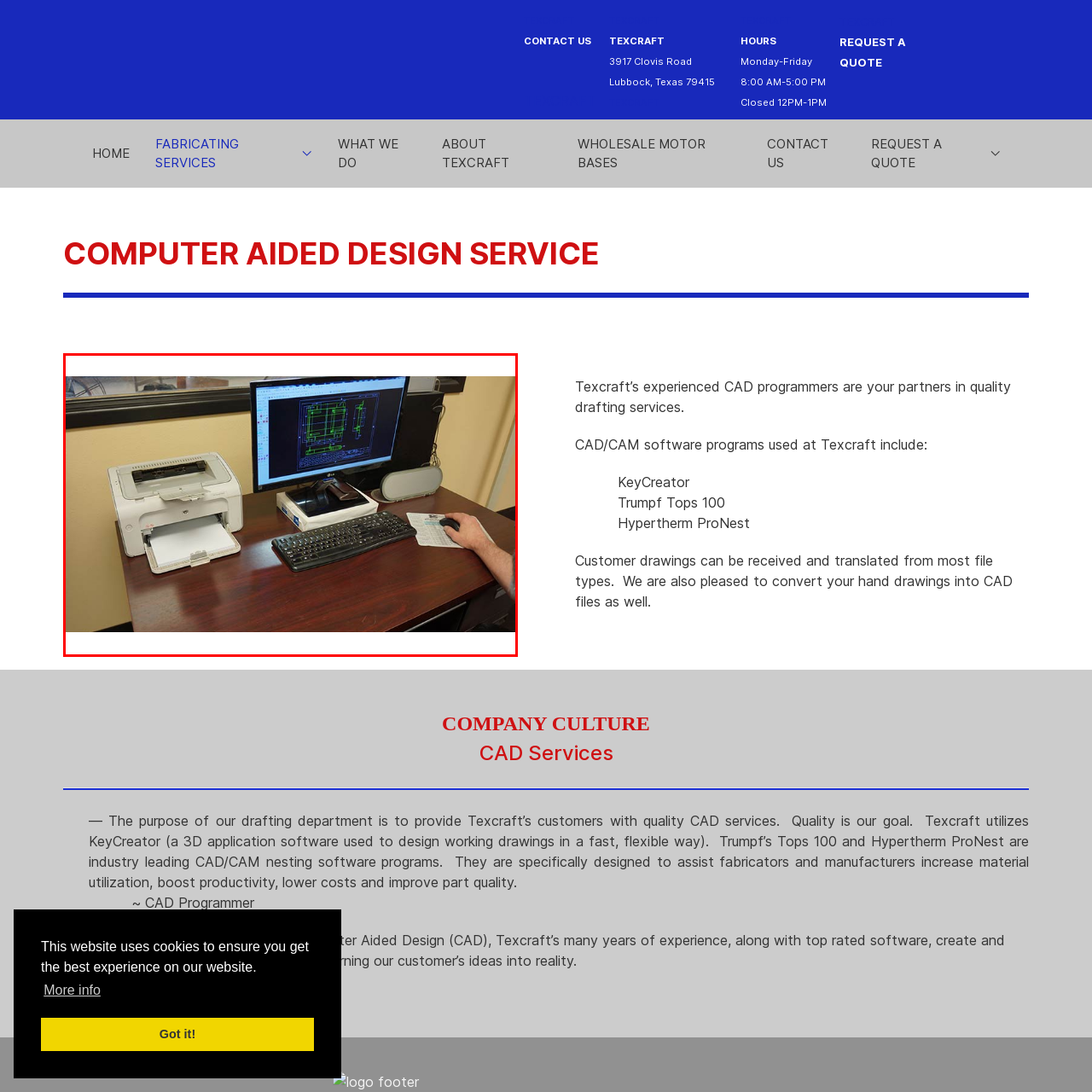Detail the scene within the red-bordered box in the image, including all relevant features and actions.

The image showcases a modern workspace designed for Computer-Aided Design (CAD) work. Positioned on a polished wooden desk, a computer monitor displays intricate CAD drawings in bright colors, highlighting the design elements essential for metal fabrication. To the left, a printer stands ready to produce physical copies of the digital designs, signaling a seamless transition from digital drafting to tangible outputs. In the foreground, an individual operates a computer mouse, their hand poised over a printed document filled with technical notes, indicative of a structured workflow. The surroundings include a soothing palette of beige walls, contributing to a focused work environment conducive to creativity and precision in drafting services. This setting captures the essence of Texcraft’s commitment to quality and innovation in CAD services.